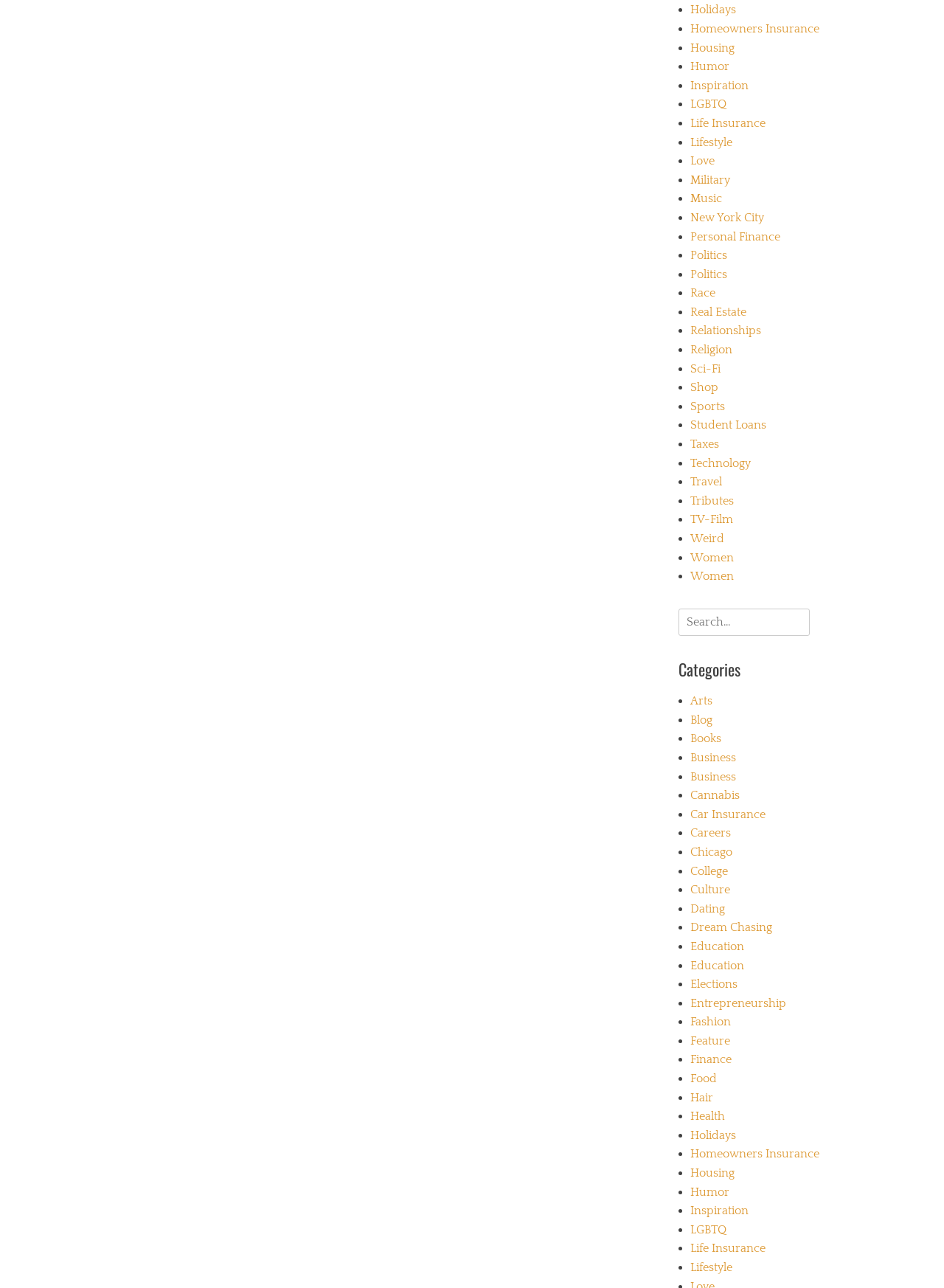Identify the bounding box coordinates of the region I need to click to complete this instruction: "Search for something".

[0.719, 0.472, 0.953, 0.494]